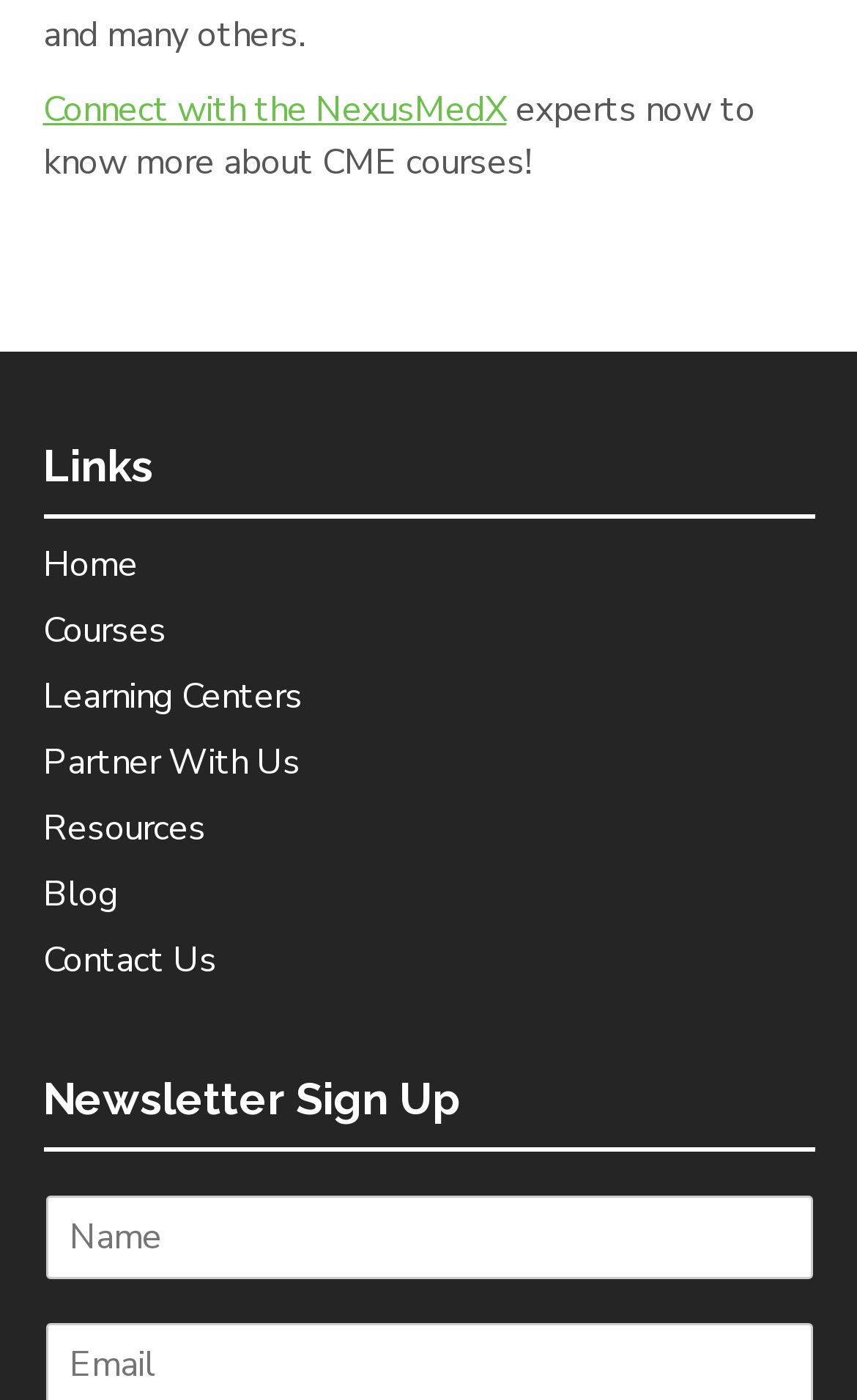Please analyze the image and provide a thorough answer to the question:
What is the call-to-action in the top section?

The top section of the webpage contains a link that says 'Connect with the NexusMedX', which appears to be a call-to-action encouraging users to engage with the organization.